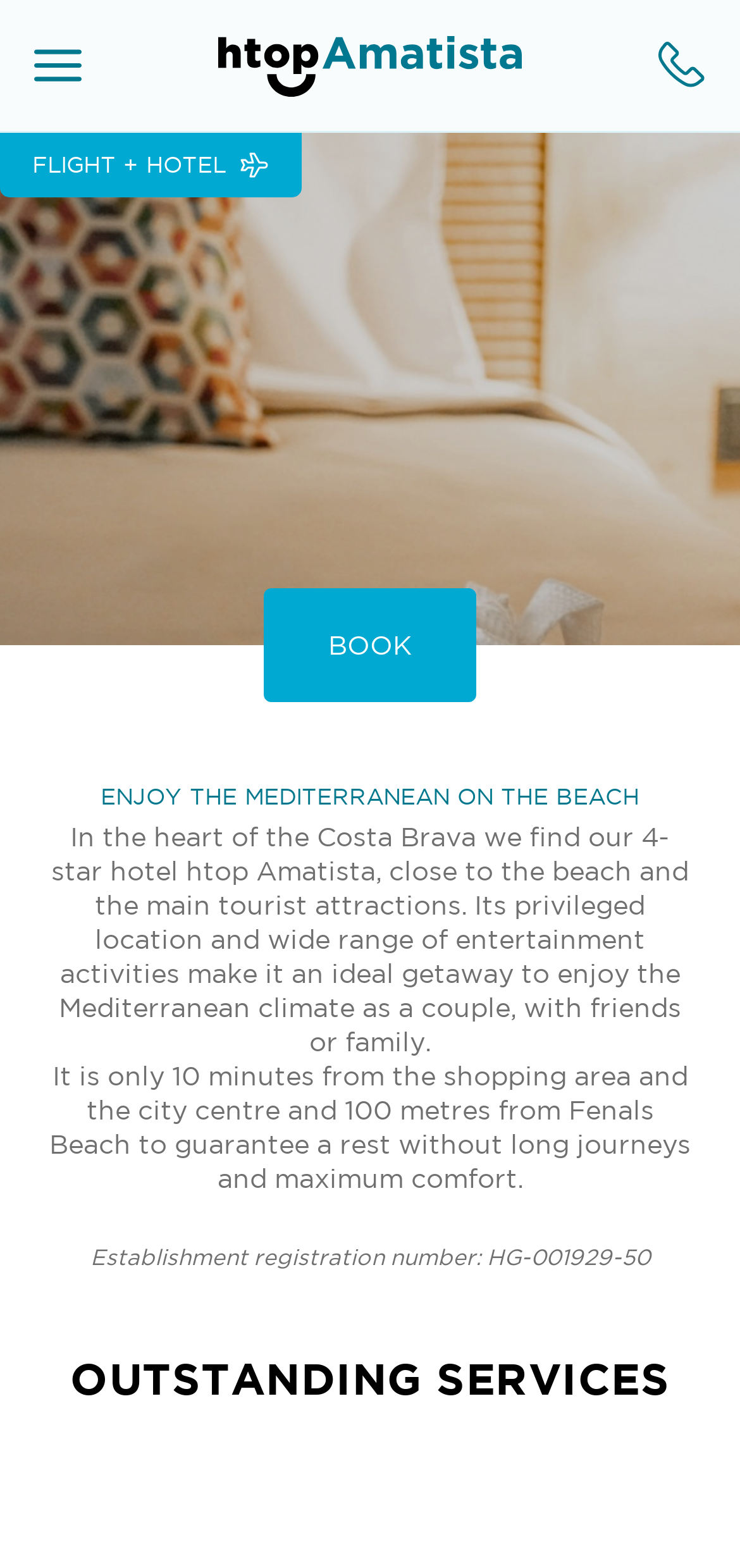Respond with a single word or phrase for the following question: 
What is the language of the link at the top-right corner?

Multiple languages